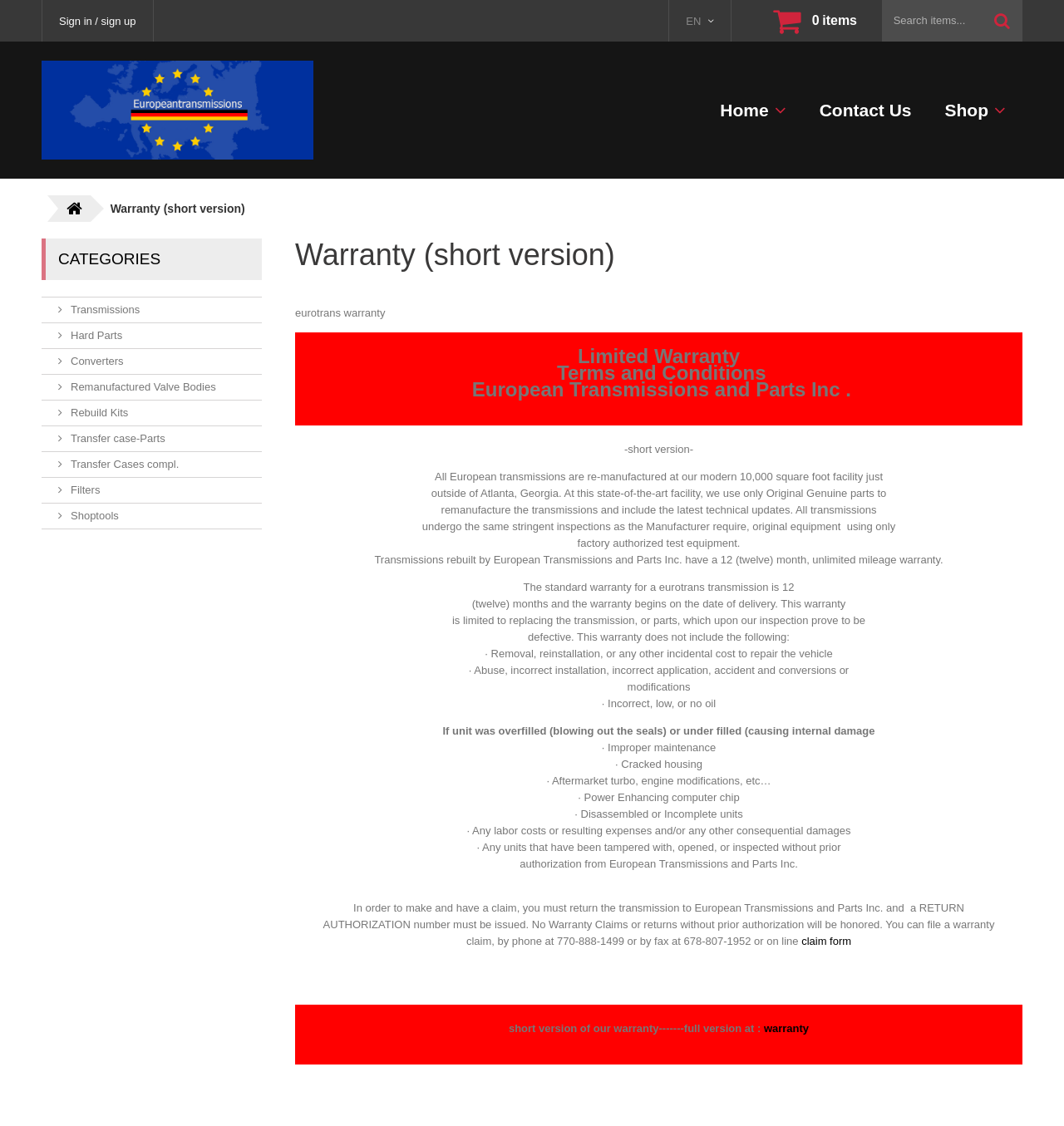Generate a thorough caption detailing the webpage content.

This webpage is about European Transmissions and Parts, specifically their warranty information. At the top, there is a sign-in/sign-up button, a language selection option (EN), and a cart icon with the number of items. A search bar is also available. 

Below the top section, there are navigation links to Home, Contact Us, and Shop. On the left side, there is a list of categories, including Transmissions, Hard Parts, Converters, and more. 

The main content of the page is divided into two sections. The first section has a heading "Warranty (short version)" and provides a brief overview of the warranty terms and conditions. The second section is a table with a detailed description of the warranty, including the warranty period, what is covered, and what is not covered. The text is organized into paragraphs and bullet points, making it easy to read and understand.

There are no images on the page, but there are icons next to some of the links, such as the Home link. The overall layout is organized and easy to navigate, with clear headings and concise text.